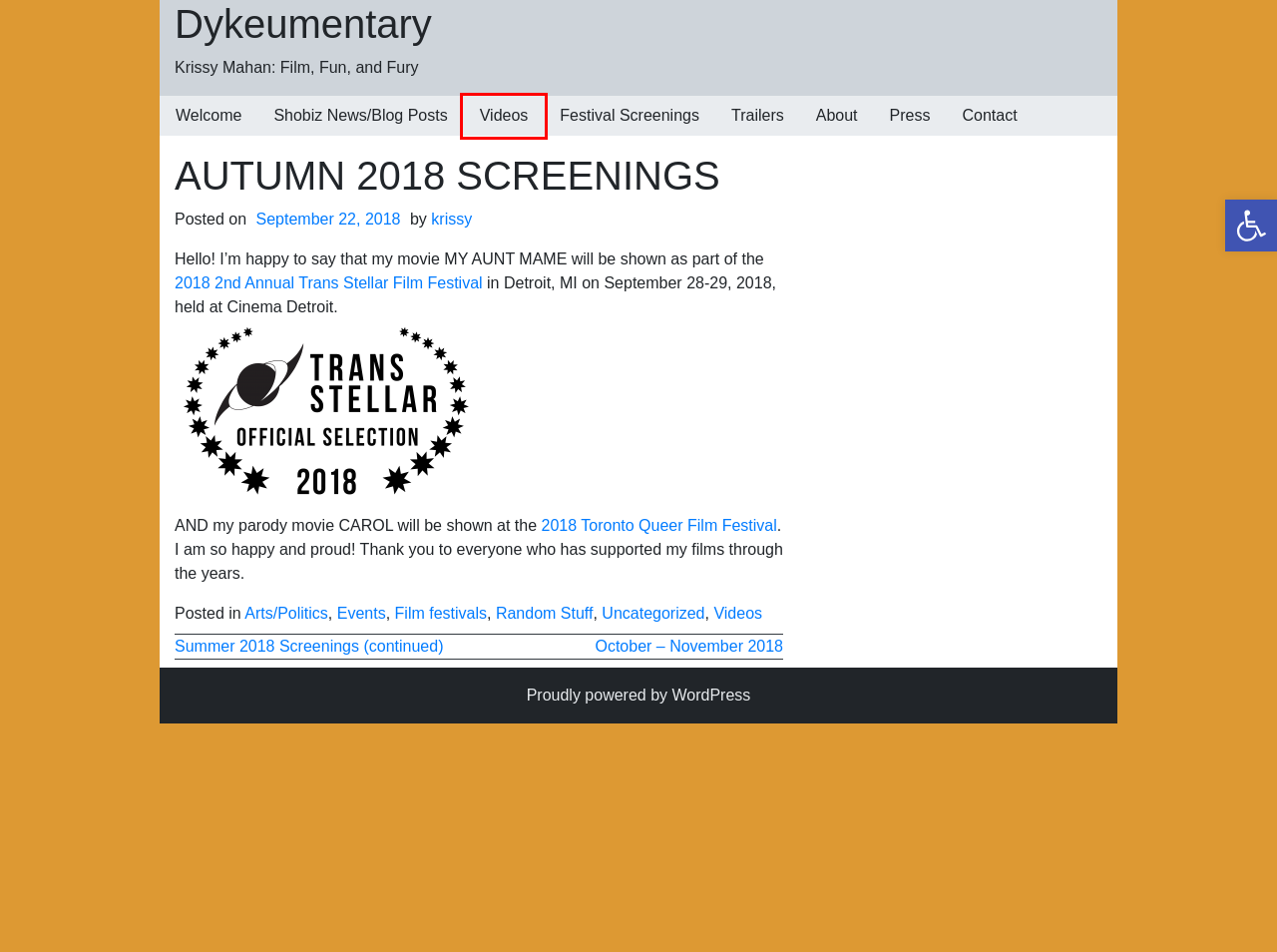Given a webpage screenshot featuring a red rectangle around a UI element, please determine the best description for the new webpage that appears after the element within the bounding box is clicked. The options are:
A. Events – Dykeumentary
B. Dykeumentary – Krissy Mahan: Film, Fun, and Fury
C. krissy – Dykeumentary
D. Trans Stellar Film Festival
E. Videos – Dykeumentary
F. Toronto Queer Film Festival
G. Contact – Dykeumentary
H. Blog Tool, Publishing Platform, and CMS – WordPress.org

E